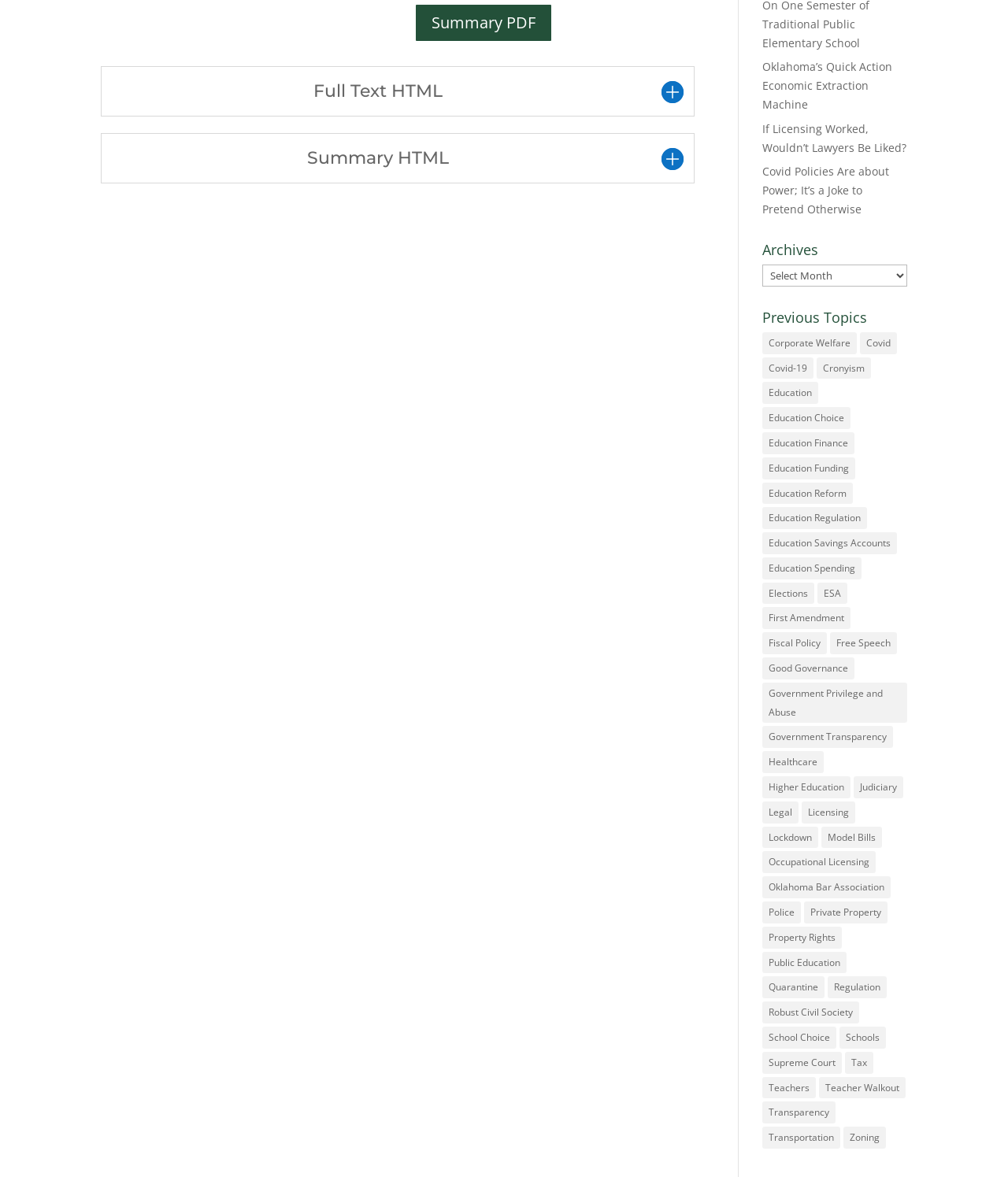Identify the bounding box for the UI element described as: "Oklahoma Bar Association". Ensure the coordinates are four float numbers between 0 and 1, formatted as [left, top, right, bottom].

[0.756, 0.745, 0.884, 0.763]